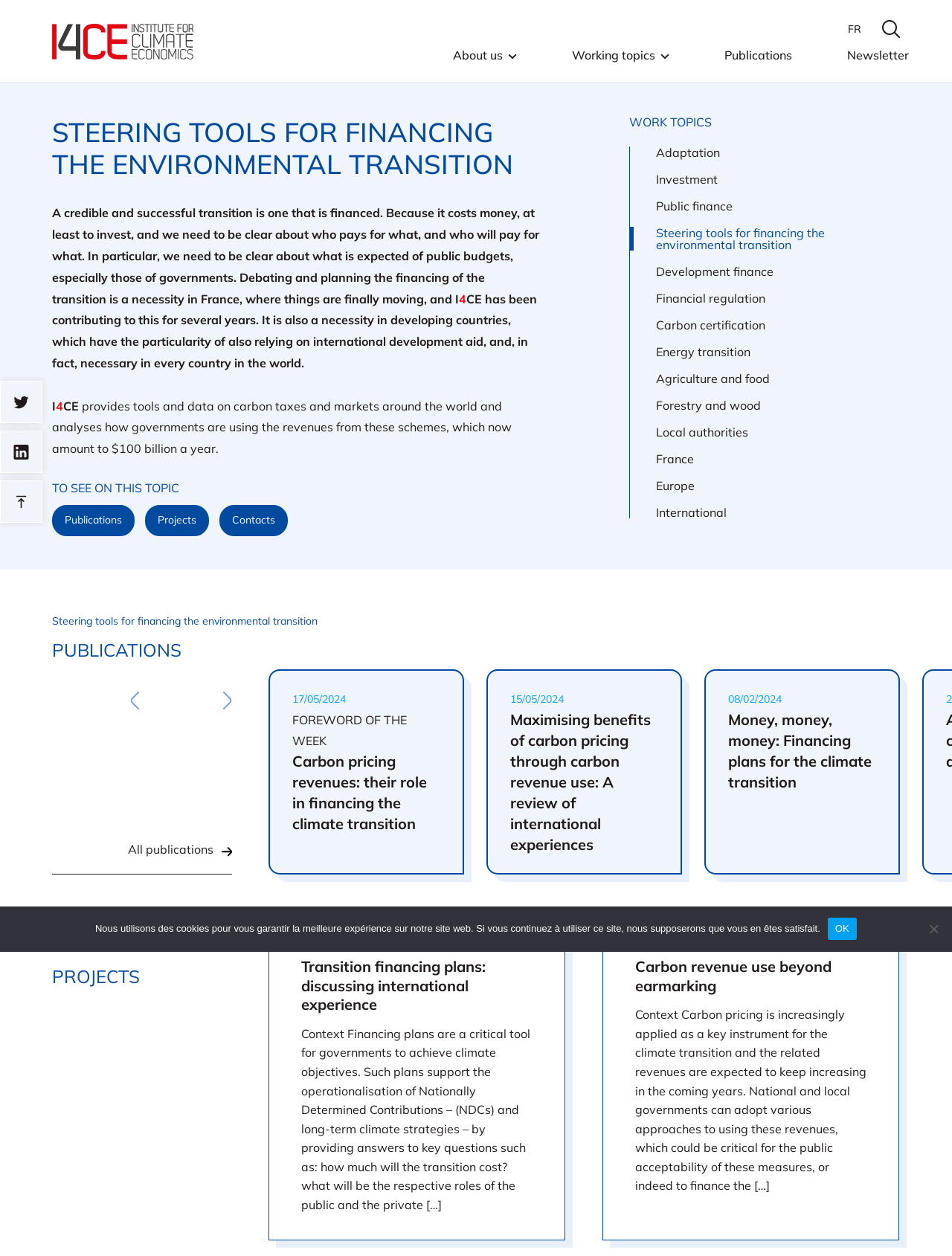From the webpage screenshot, identify the region described by Carbon revenue use beyond earmarking. Provide the bounding box coordinates as (top-left x, top-left y, bottom-right x, bottom-right y), with each value being a floating point number between 0 and 1.

[0.667, 0.762, 0.91, 0.792]